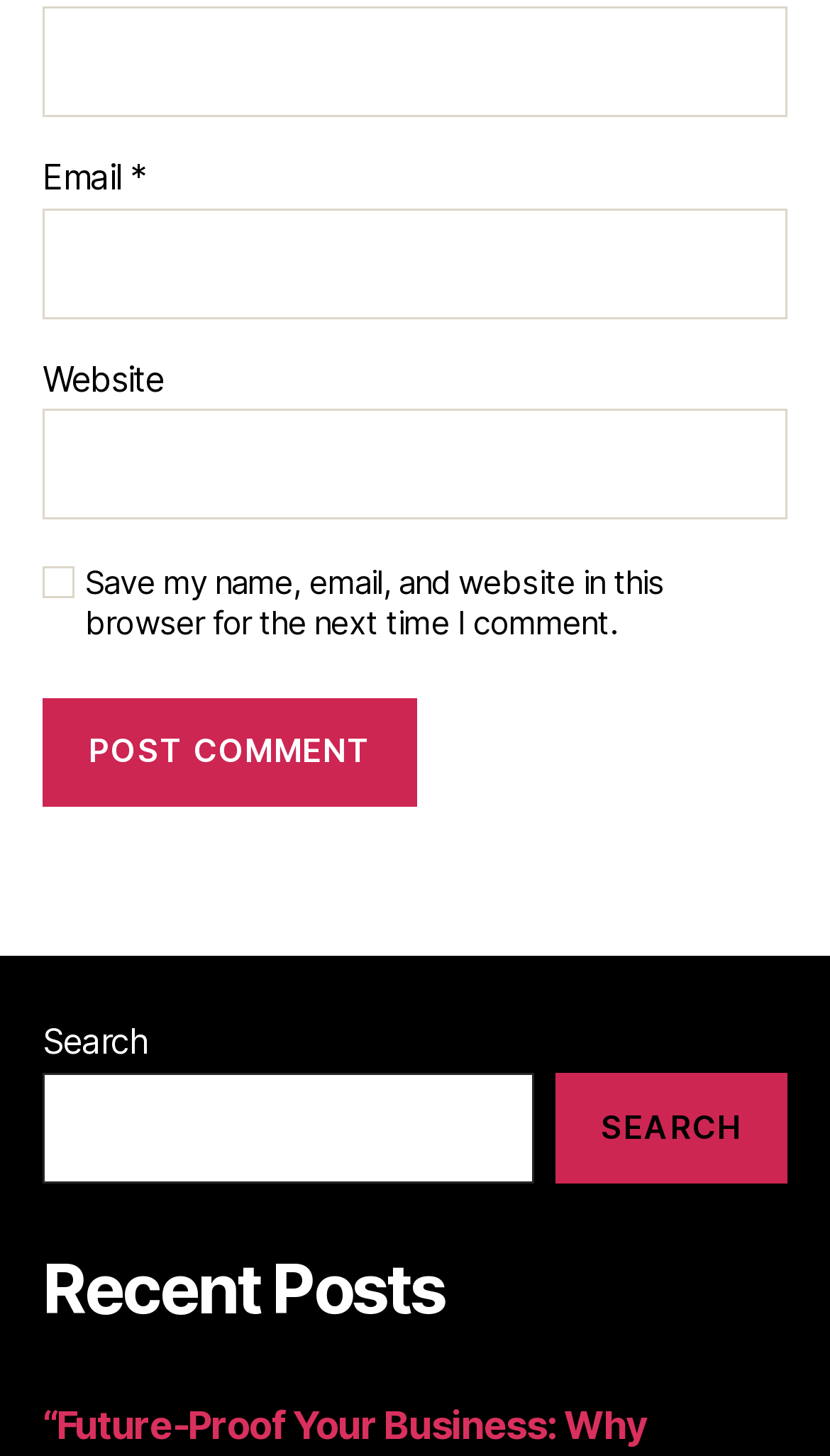What is the label of the first textbox?
Refer to the image and give a detailed response to the question.

The first textbox has a label 'Name *' which indicates that it is a required field.